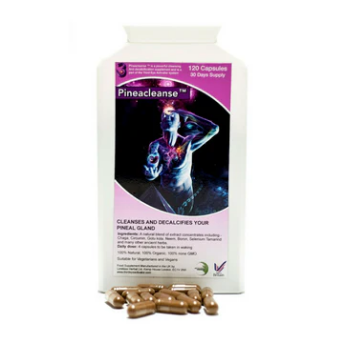Illustrate the image with a detailed and descriptive caption.

The image features the packaging of a dietary supplement called "Pineacleanse™," designed specifically to cleanse and decalcify the pineal gland. The container is prominently displayed with a vibrant graphic of a human figure, symbolizing the connection between health and the pineal gland. The label indicates that the product contains 120 capsules, which is a 30-day supply. Below the product name, clear text highlights its purpose: "Cleanses and decalcifies your pineal gland." This formulation is aimed at promoting overall wellness by addressing the health of the pineal gland, which is often referred to as the "Third Eye" due to its association with spiritual awareness and consciousness.